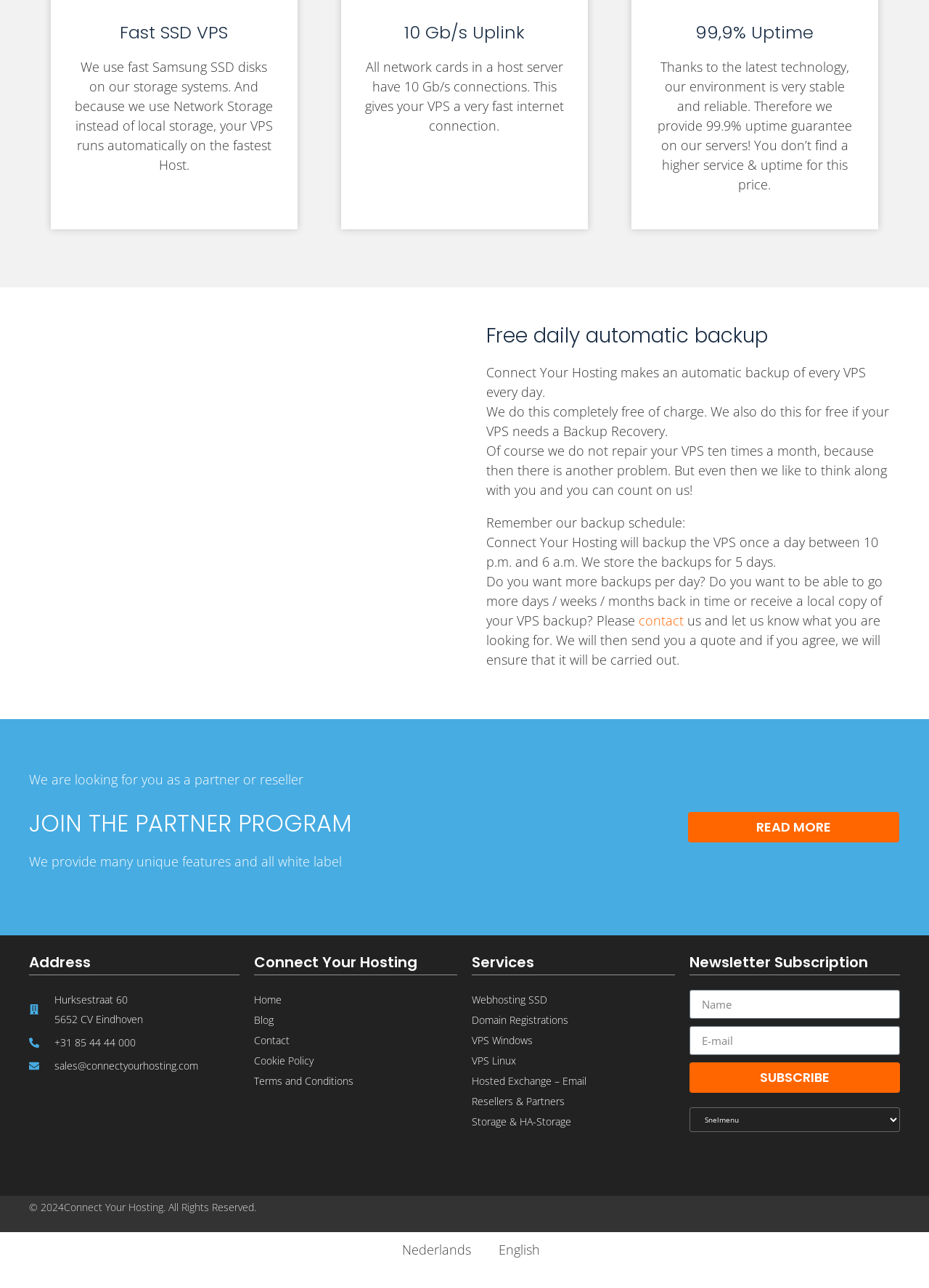Please identify the bounding box coordinates of the clickable region that I should interact with to perform the following instruction: "Click the 'Home' link". The coordinates should be expressed as four float numbers between 0 and 1, i.e., [left, top, right, bottom].

[0.273, 0.769, 0.492, 0.784]